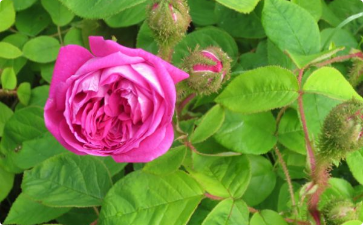Answer the question in one word or a short phrase:
What do the old roses symbolize?

Historical significance